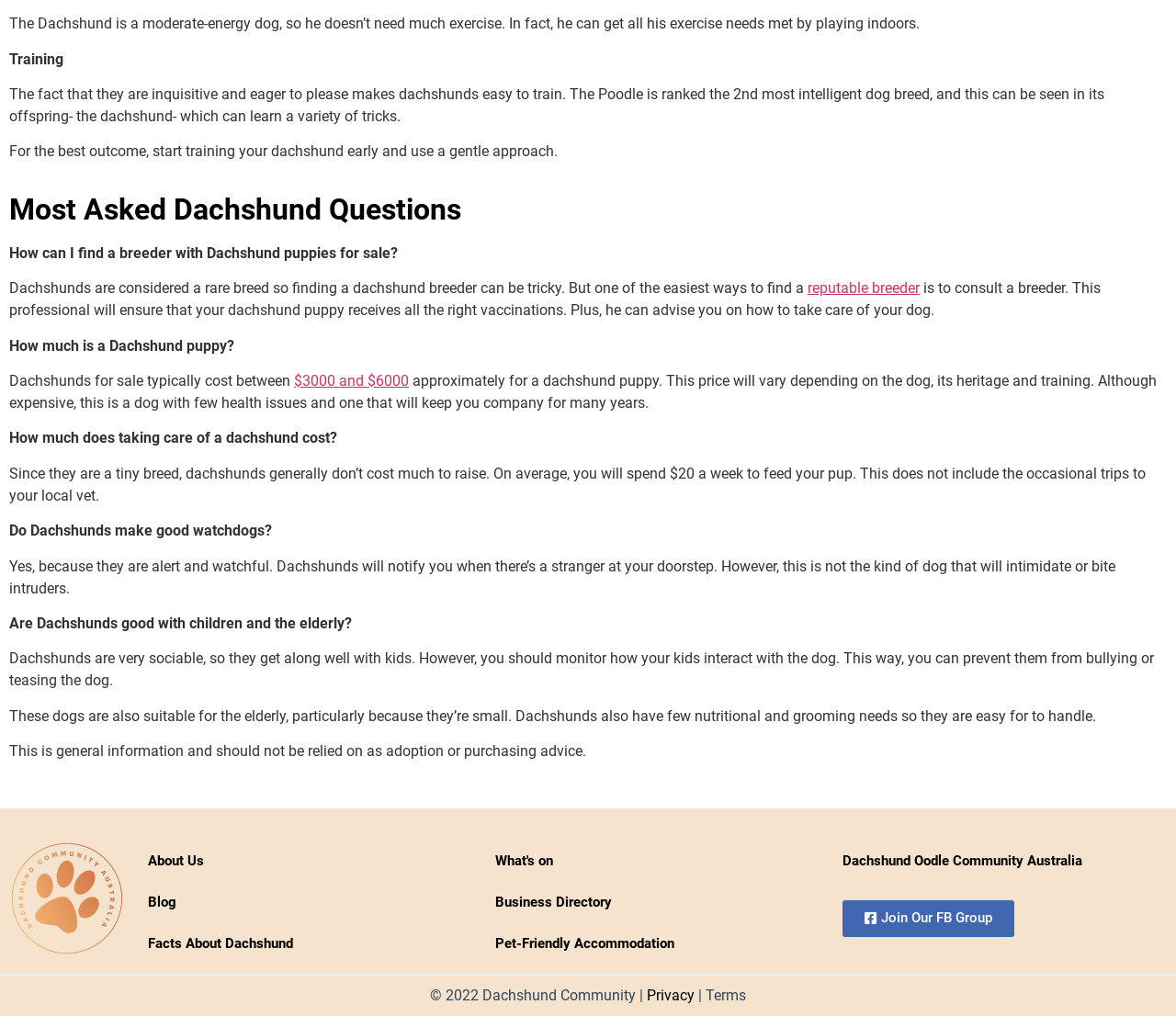What is the weekly cost of feeding a Dachshund?
Use the information from the image to give a detailed answer to the question.

According to the webpage, 'On average, you will spend $20 a week to feed your pup.' This gives an idea of the weekly cost of feeding a Dachshund.